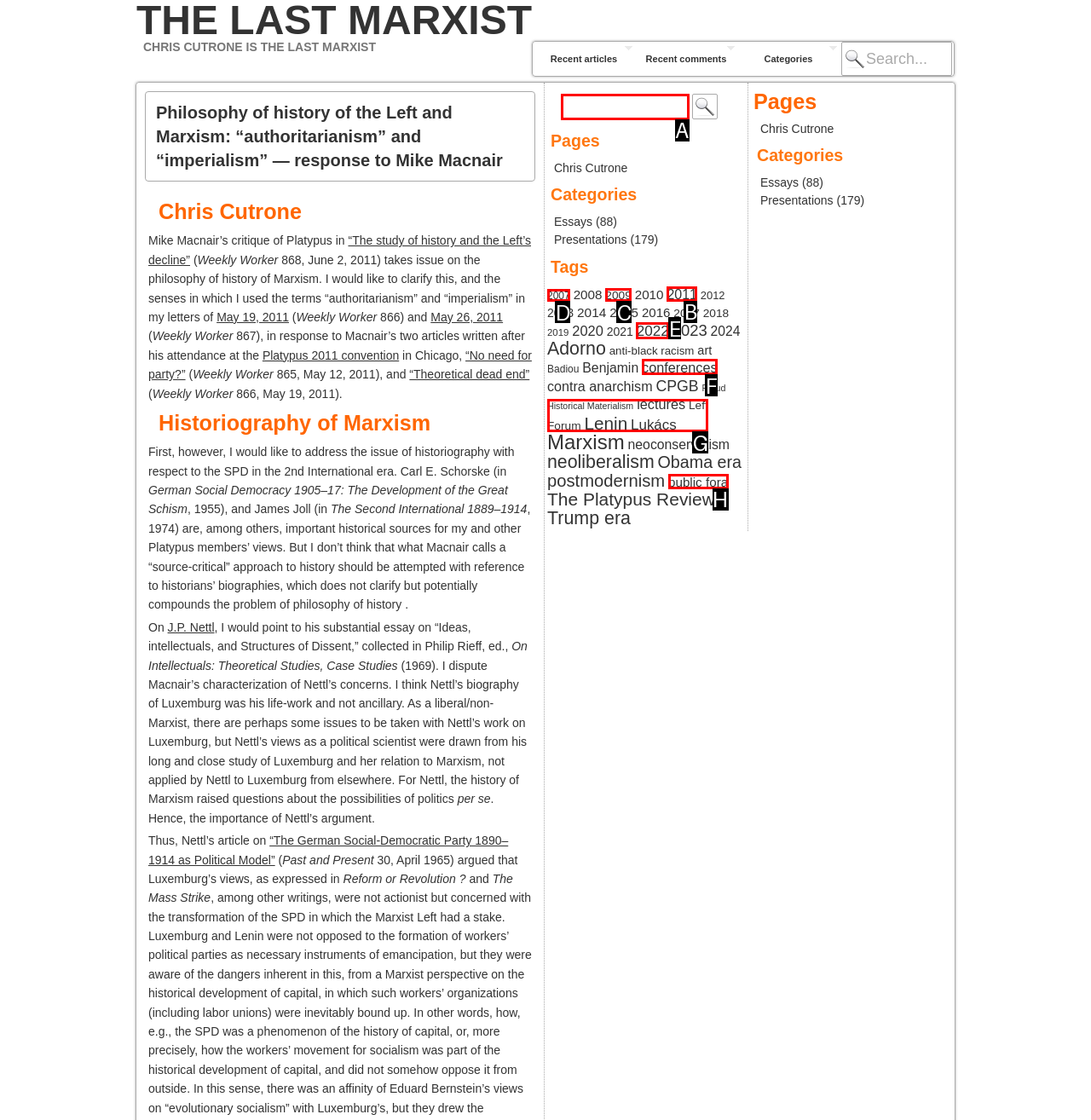Select the UI element that should be clicked to execute the following task: Check the tags for 2011
Provide the letter of the correct choice from the given options.

B